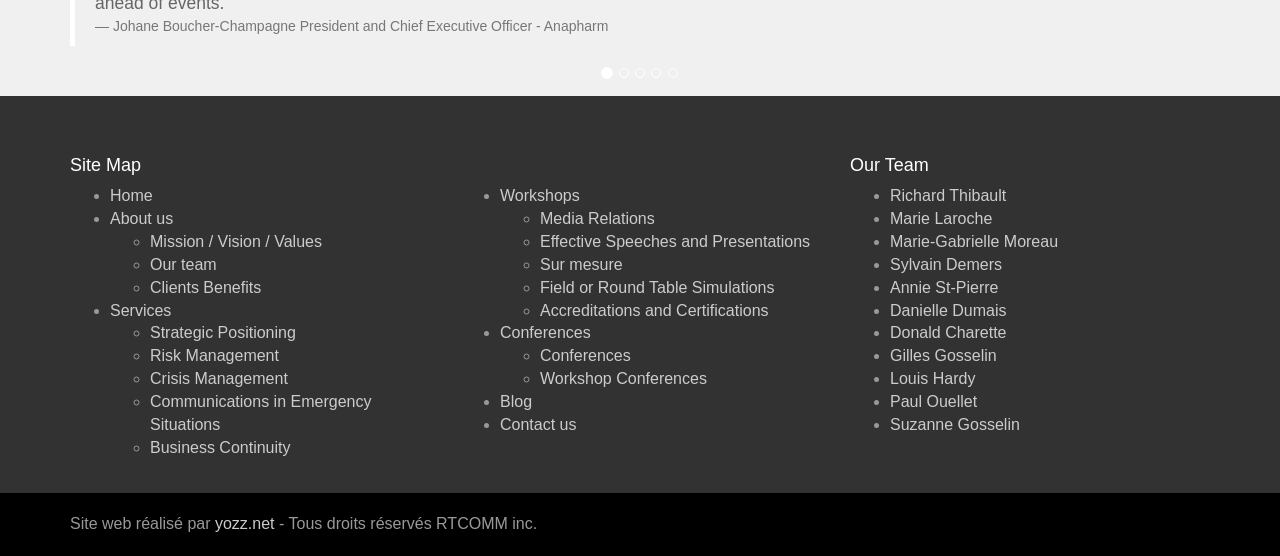Please determine the bounding box coordinates for the UI element described here. Use the format (top-left x, top-left y, bottom-right x, bottom-right y) with values bounded between 0 and 1: Workshops

[0.391, 0.337, 0.453, 0.367]